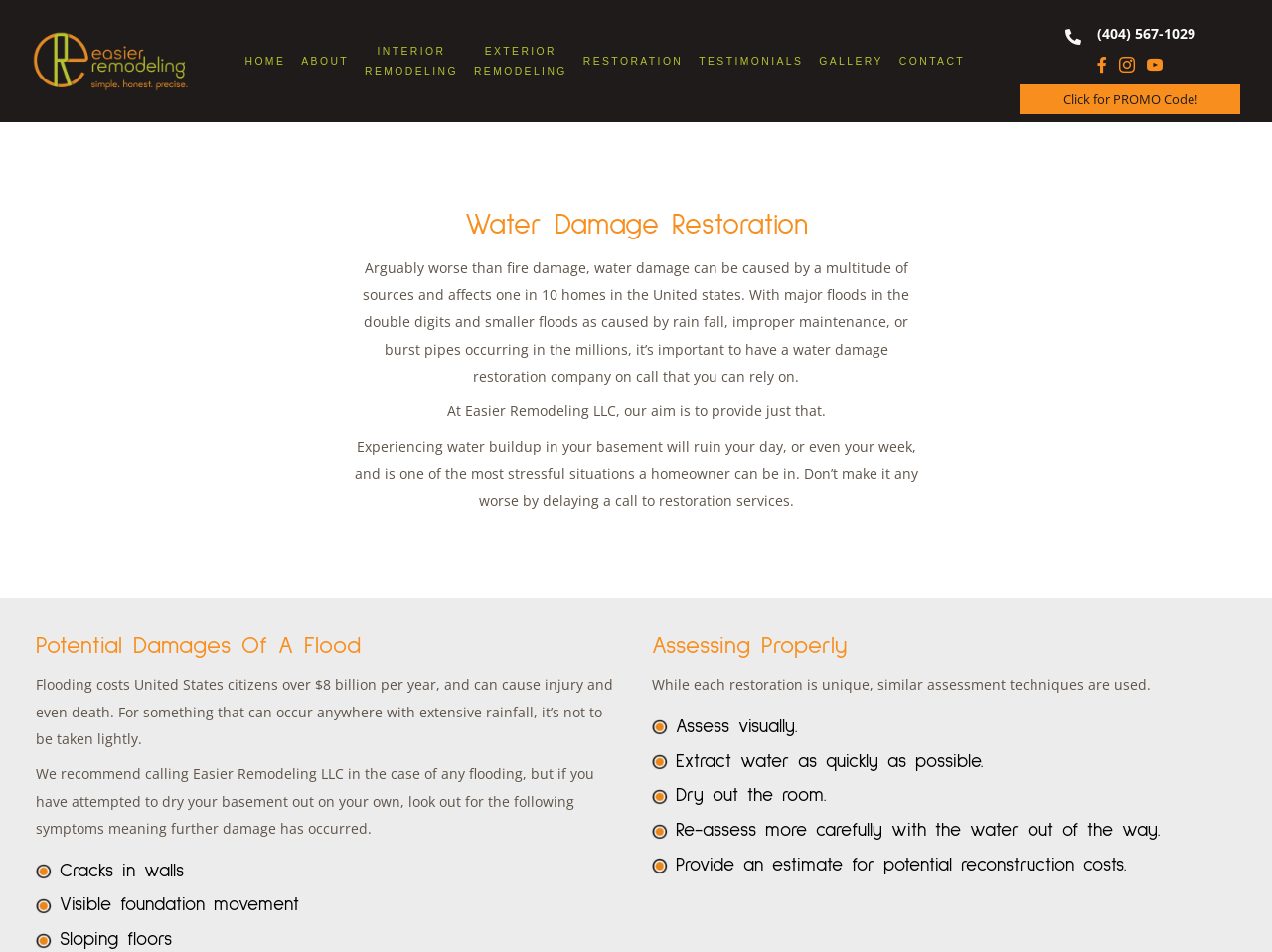Provide a thorough description of the webpage you see.

The webpage is about water damage restoration services provided by Easier Remodeling LLC. At the top left corner, there is a logo of the company. Below the logo, there is a navigation menu with 8 links: HOME, ABOUT, INTERIOR REMODELING, EXTERIOR REMODELING, RESTORATION, TESTIMONIALS, GALLERY, and CONTACT. 

The main content of the webpage is divided into two sections. The first section has a heading "Water Damage Restoration" and provides an introduction to water damage, its causes, and its effects on homes. There are three paragraphs of text in this section, explaining the importance of having a reliable water damage restoration company.

The second section has a heading "Potential Damages Of A Flood" and discusses the consequences of flooding, including financial losses and risks to human life. This section is located below the first section and has a bullet point image at the bottom right corner.